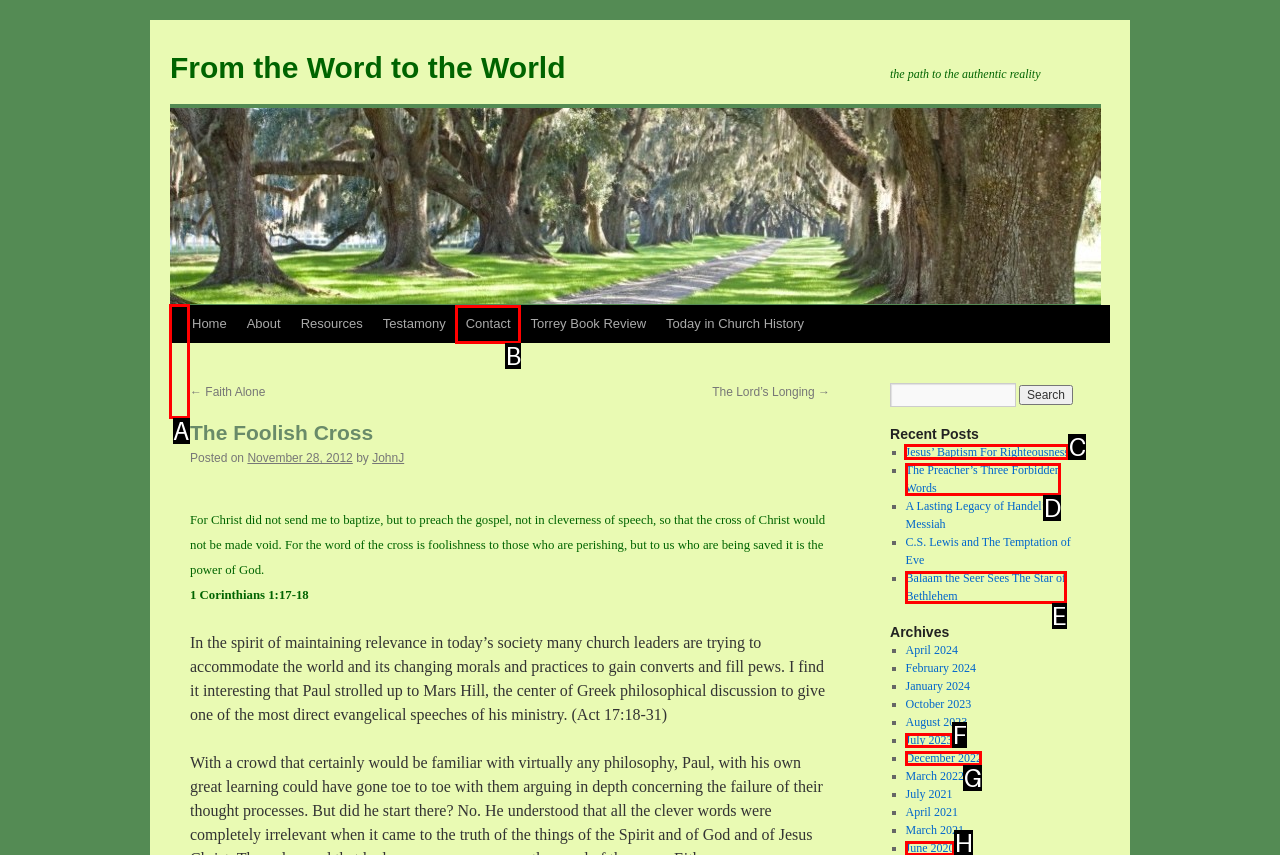To complete the instruction: Read the recent post 'Jesus’ Baptism For Righteousness', which HTML element should be clicked?
Respond with the option's letter from the provided choices.

C